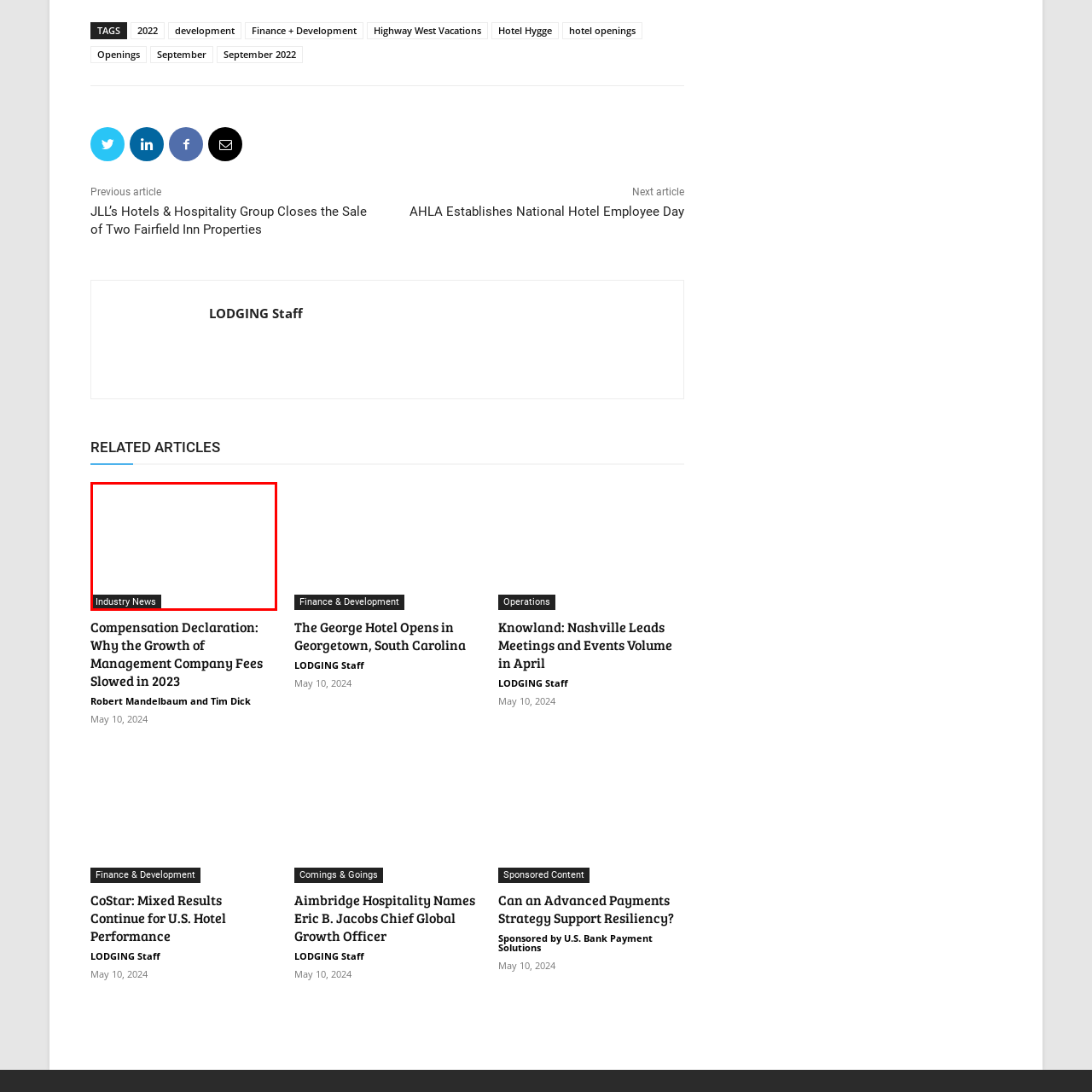What is the color of the background in the 'Industry News' section?
Look at the image inside the red bounding box and craft a detailed answer using the visual details you can see.

The caption explicitly states that the header appears prominently in a dark background, which suggests that the background color of the 'Industry News' section is dark.